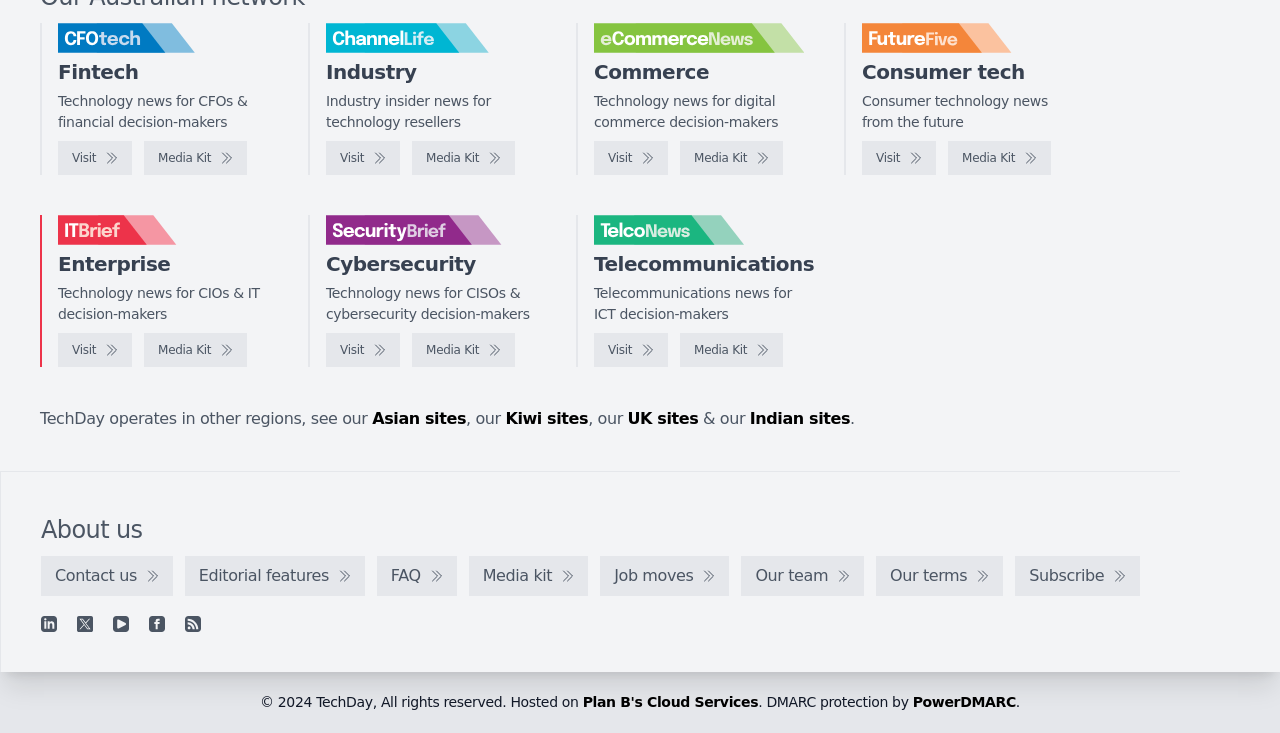Given the description "parent_node: Industry", determine the bounding box of the corresponding UI element.

[0.255, 0.031, 0.419, 0.072]